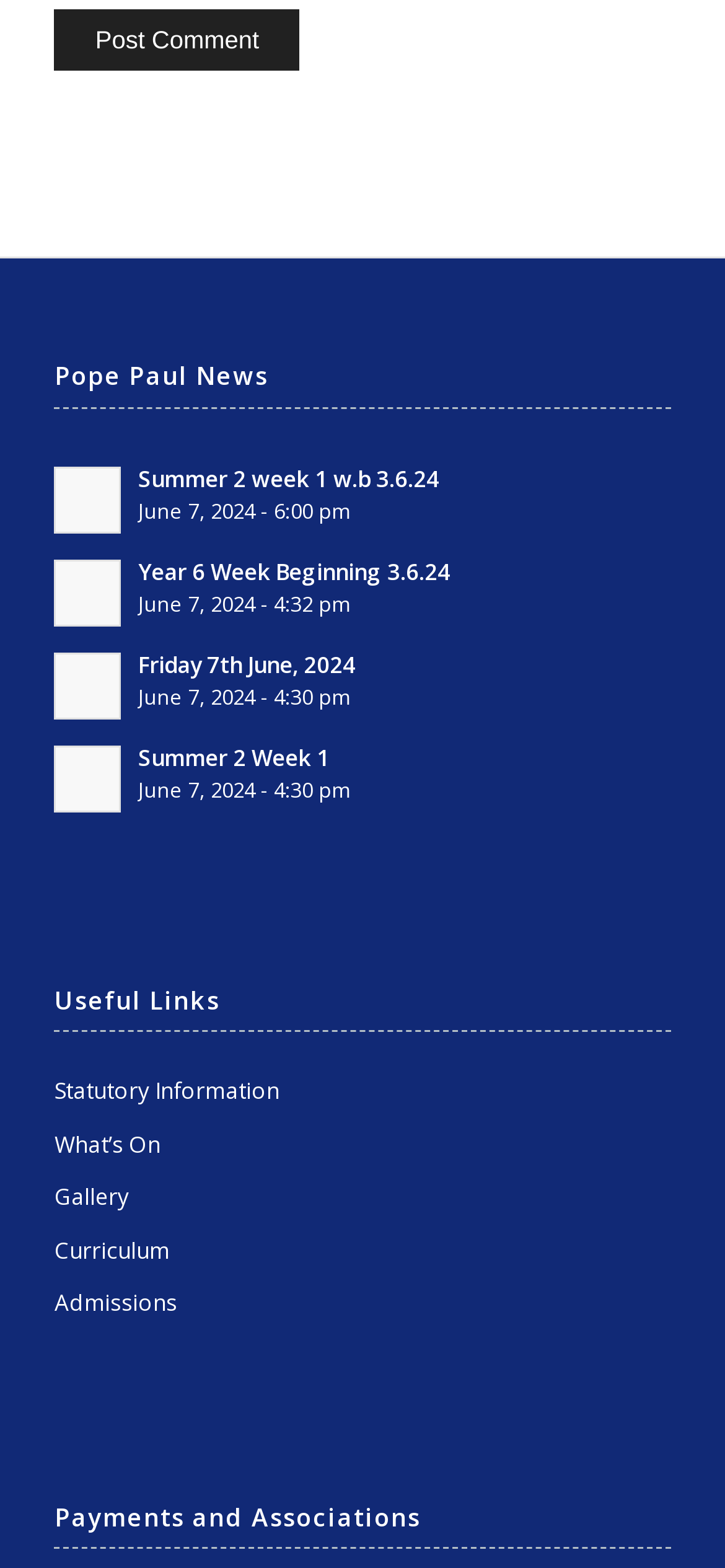Give the bounding box coordinates for this UI element: "Horsebastard". The coordinates should be four float numbers between 0 and 1, arranged as [left, top, right, bottom].

None